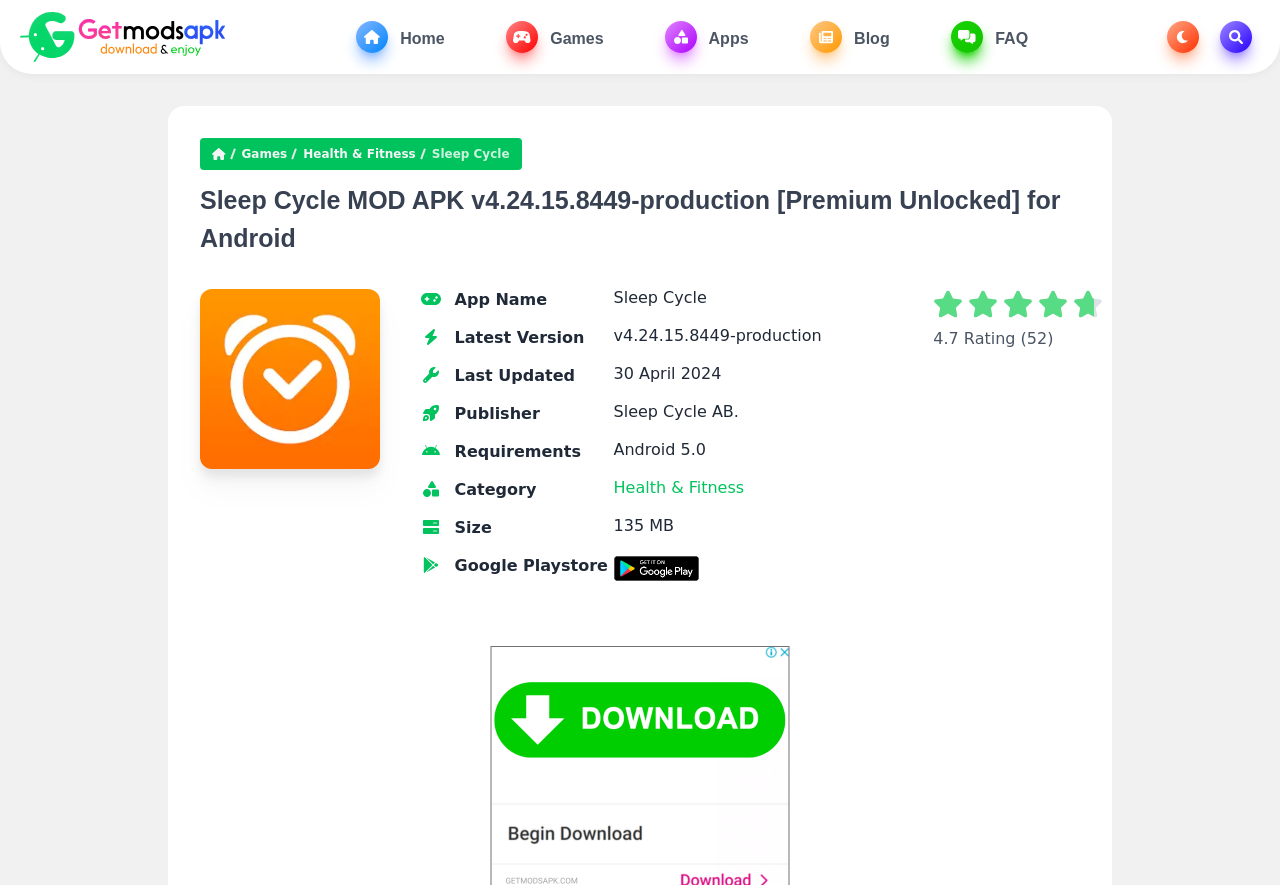Specify the bounding box coordinates of the element's area that should be clicked to execute the given instruction: "Toggle Dark Mode". The coordinates should be four float numbers between 0 and 1, i.e., [left, top, right, bottom].

[0.912, 0.024, 0.937, 0.06]